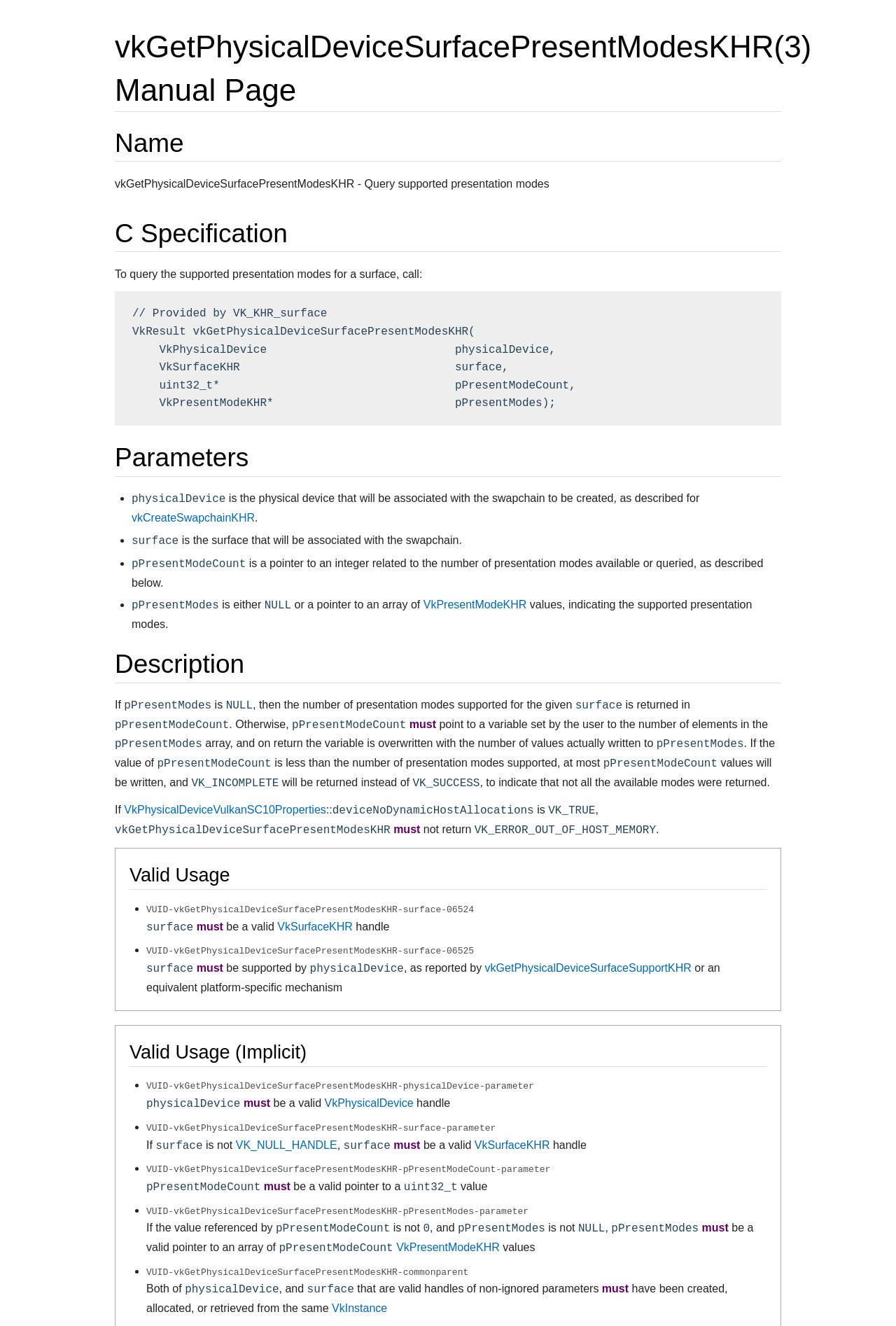What is the condition for vkGetPhysicalDeviceSurfacePresentModesKHR to not return VK_ERROR_OUT_OF_HOST_MEMORY? Observe the screenshot and provide a one-word or short phrase answer.

deviceNoDynamicHostAllocations is VK_FALSE